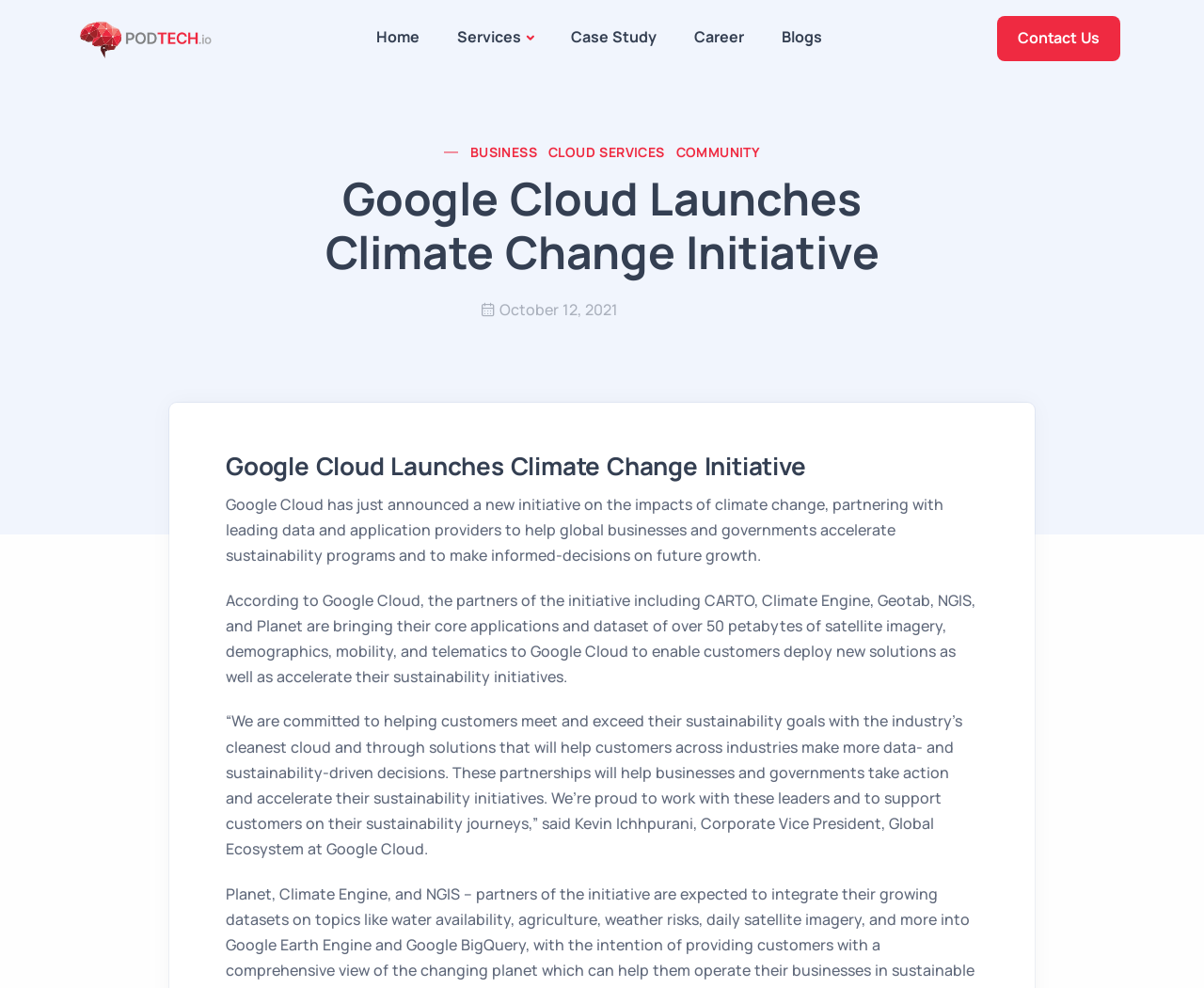Locate the bounding box coordinates of the UI element described by: "October 12, 2021". The bounding box coordinates should consist of four float numbers between 0 and 1, i.e., [left, top, right, bottom].

[0.399, 0.303, 0.513, 0.324]